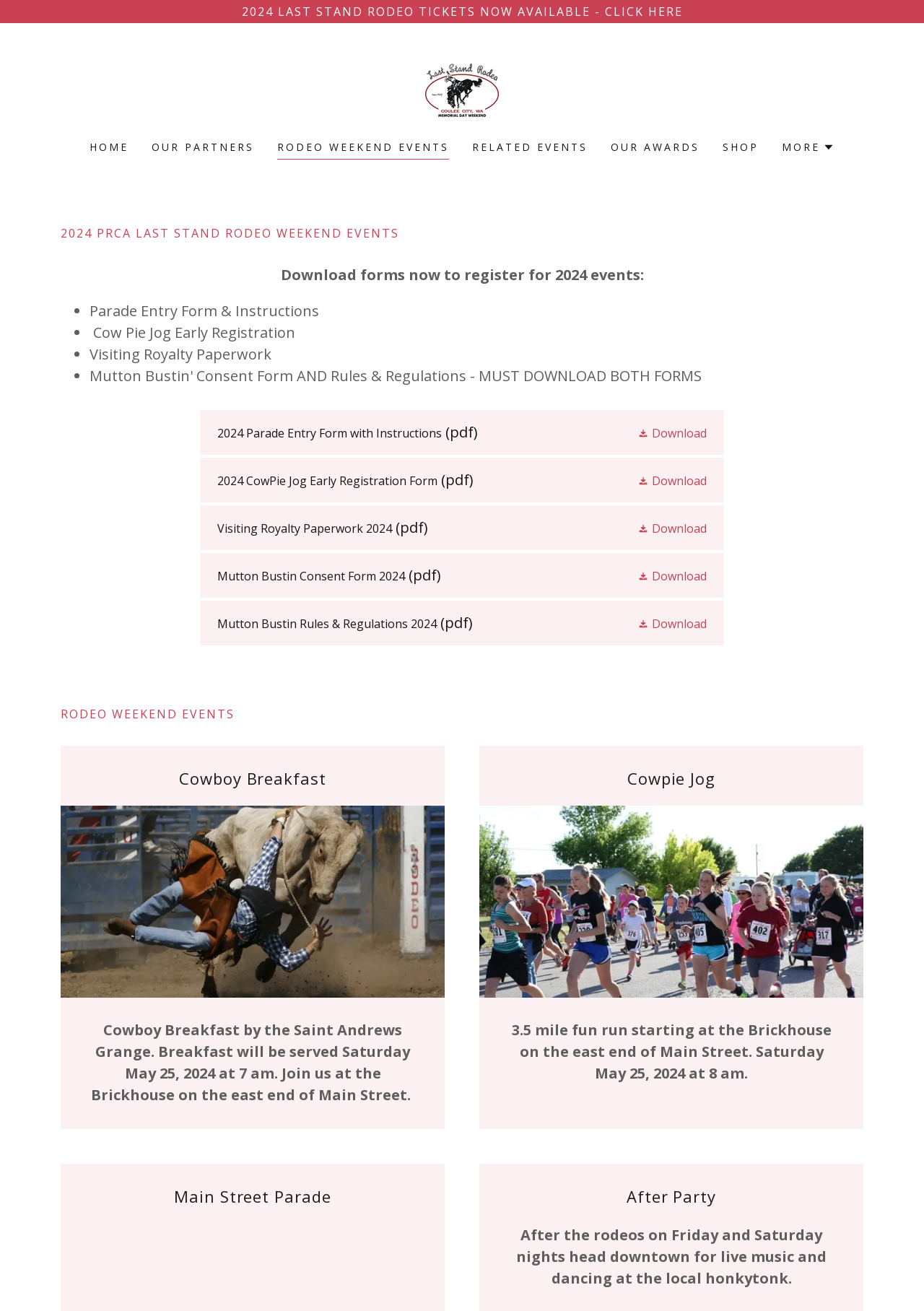What is the length of the Cowpie Jog fun run?
Look at the image and respond with a one-word or short-phrase answer.

3.5 miles